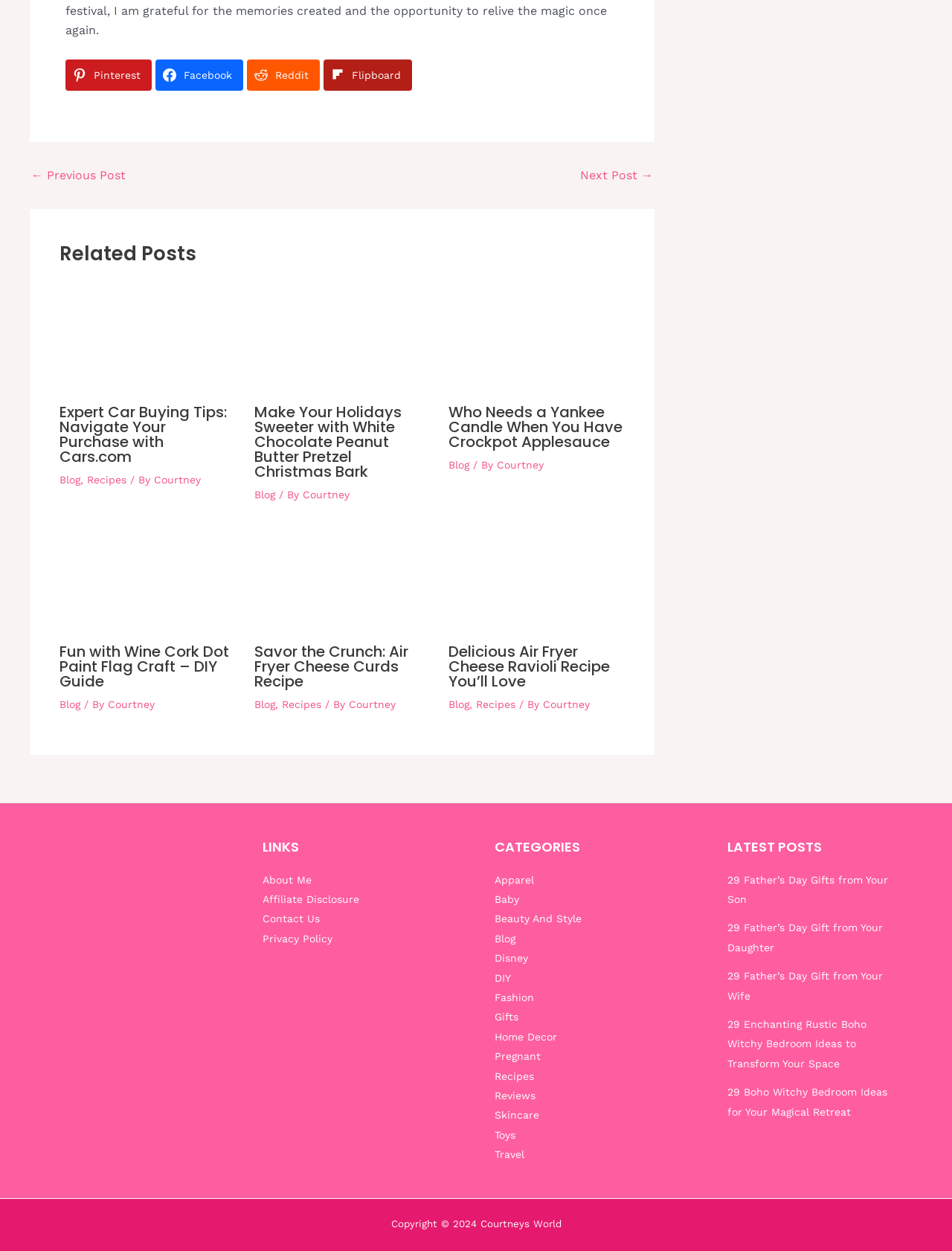Bounding box coordinates must be specified in the format (top-left x, top-left y, bottom-right x, bottom-right y). All values should be floating point numbers between 0 and 1. What are the bounding box coordinates of the UI element described as: ← Previous Post

[0.033, 0.135, 0.132, 0.145]